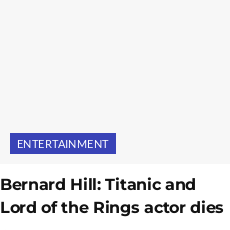What is the tone of the tribute? Please answer the question using a single word or phrase based on the image.

Poignant